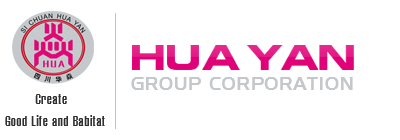By analyzing the image, answer the following question with a detailed response: What is the company's mission?

The caption states that the slogan 'Create Good Life and Habitat' reinforces the company's mission to enhance living environments and quality of life, which is reflected in their commitment to architectural excellence and community development.